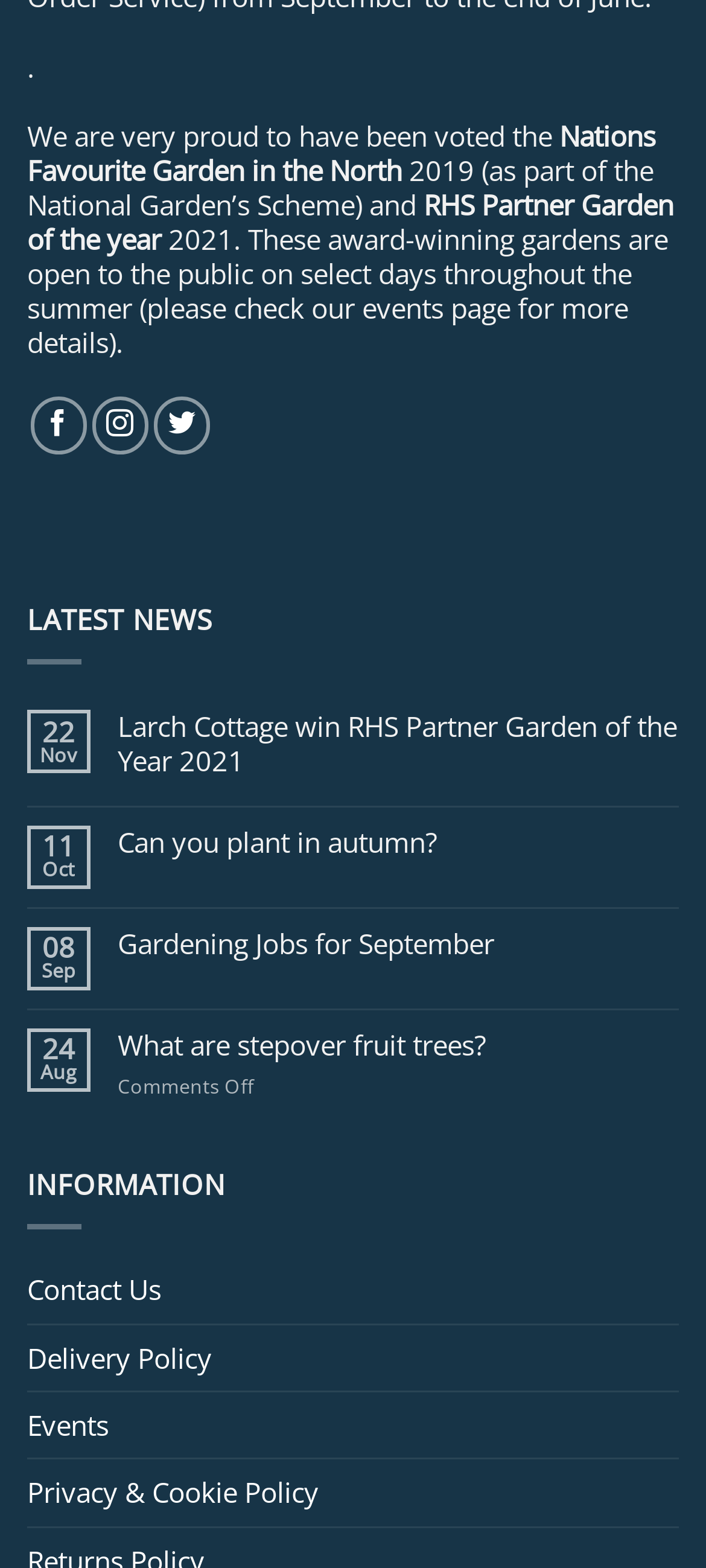How many latest news items are displayed on the webpage?
Please answer the question with a detailed and comprehensive explanation.

This answer can be obtained by counting the number of news items listed under the 'LATEST NEWS' section, which are 4 in total.